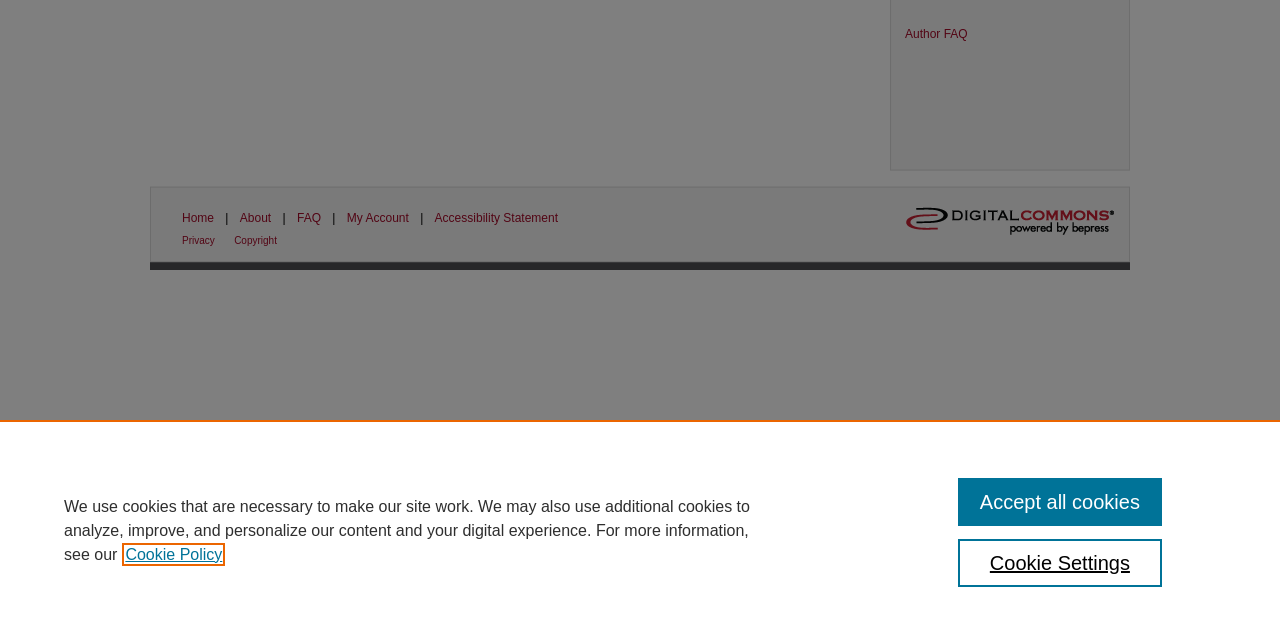Using the format (top-left x, top-left y, bottom-right x, bottom-right y), and given the element description, identify the bounding box coordinates within the screenshot: Accessibility Statement

[0.34, 0.33, 0.436, 0.352]